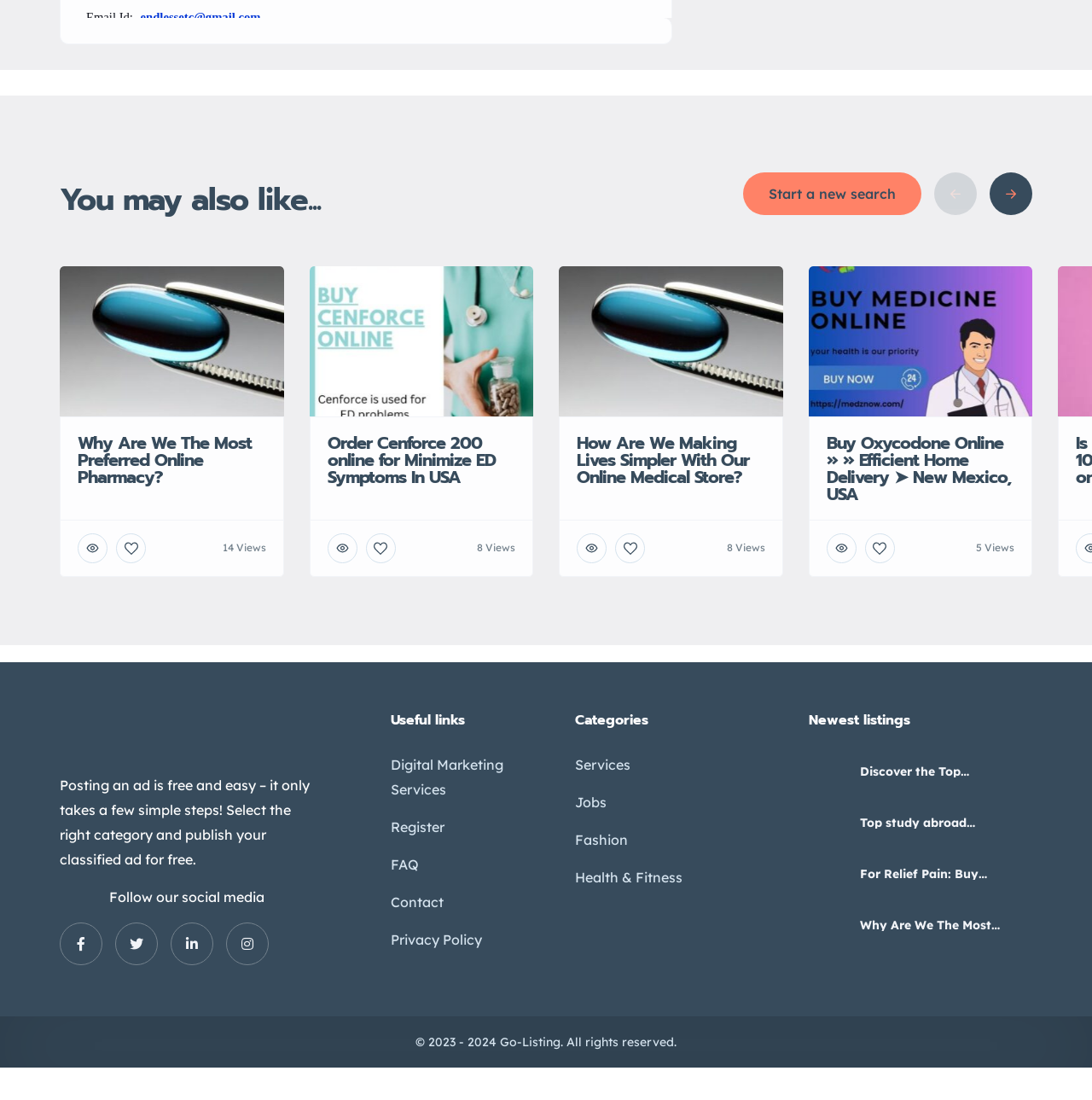How many links are there under the 'Useful links' section?
Relying on the image, give a concise answer in one word or a brief phrase.

5